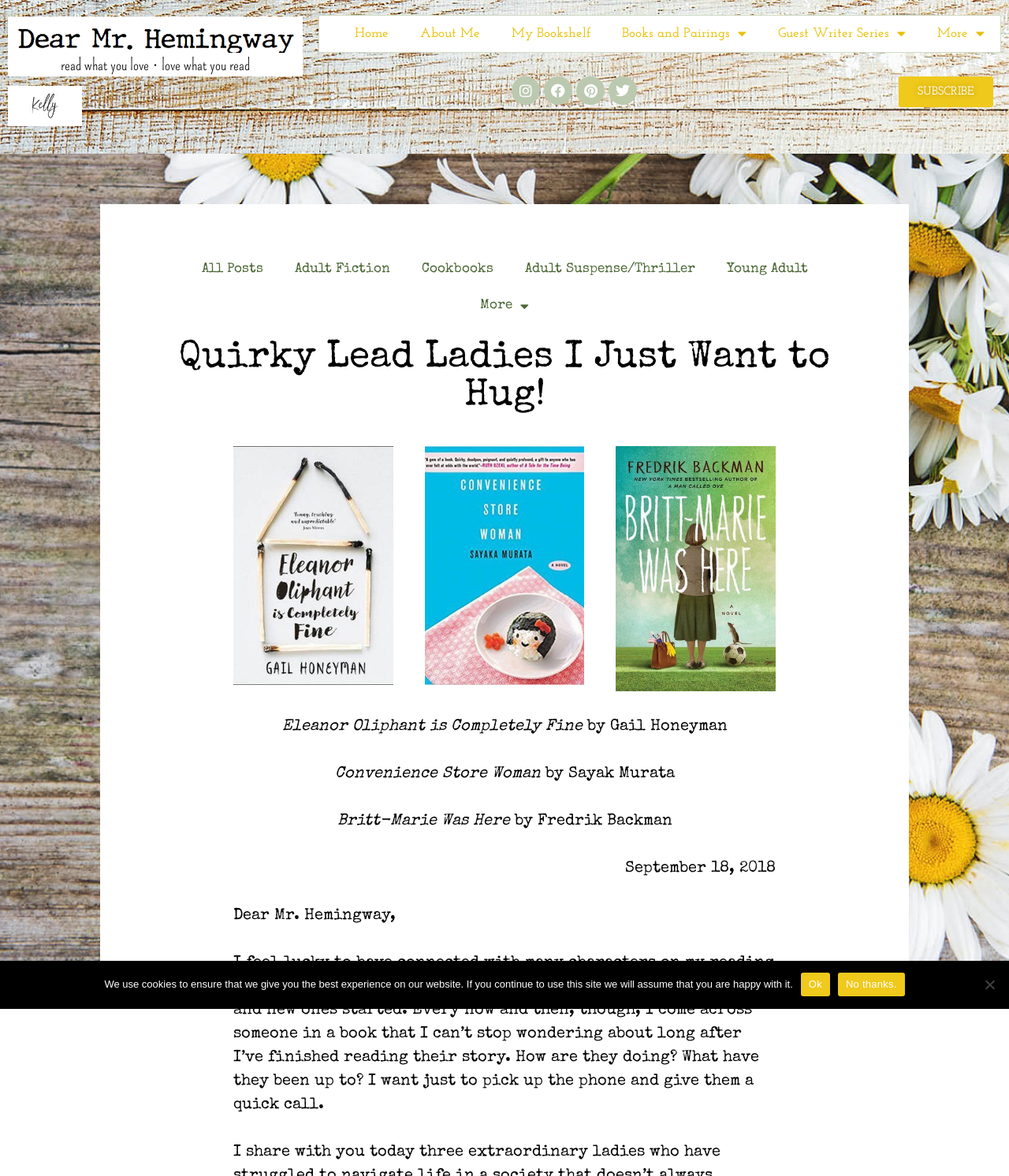Can you identify the bounding box coordinates of the clickable region needed to carry out this instruction: 'View 'Eleanor Oliphant is Completely Fine' book details'? The coordinates should be four float numbers within the range of 0 to 1, stated as [left, top, right, bottom].

[0.231, 0.379, 0.39, 0.583]